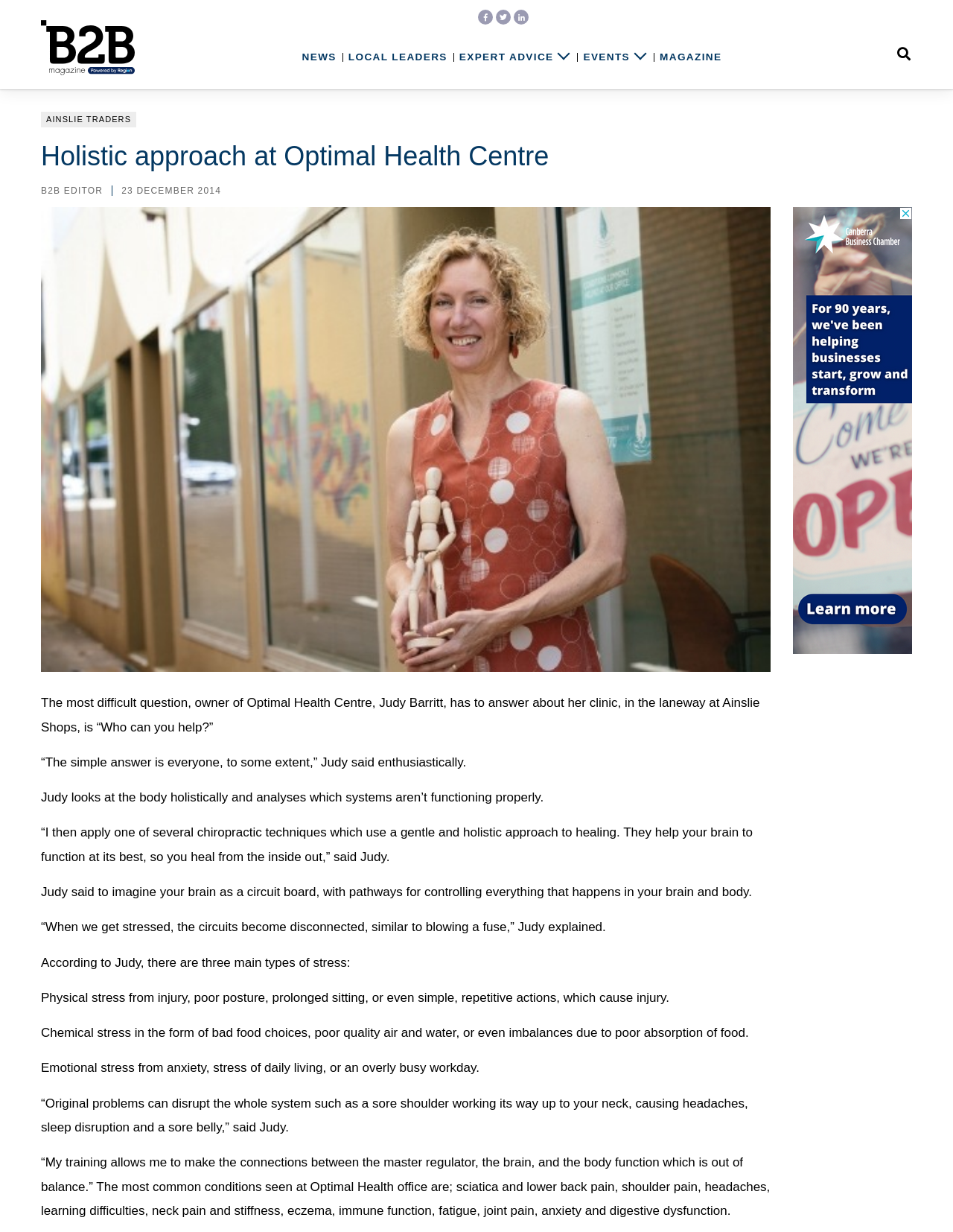Please identify the bounding box coordinates of the element I should click to complete this instruction: 'Click on EXPERT ADVICE'. The coordinates should be given as four float numbers between 0 and 1, like this: [left, top, right, bottom].

[0.482, 0.042, 0.581, 0.054]